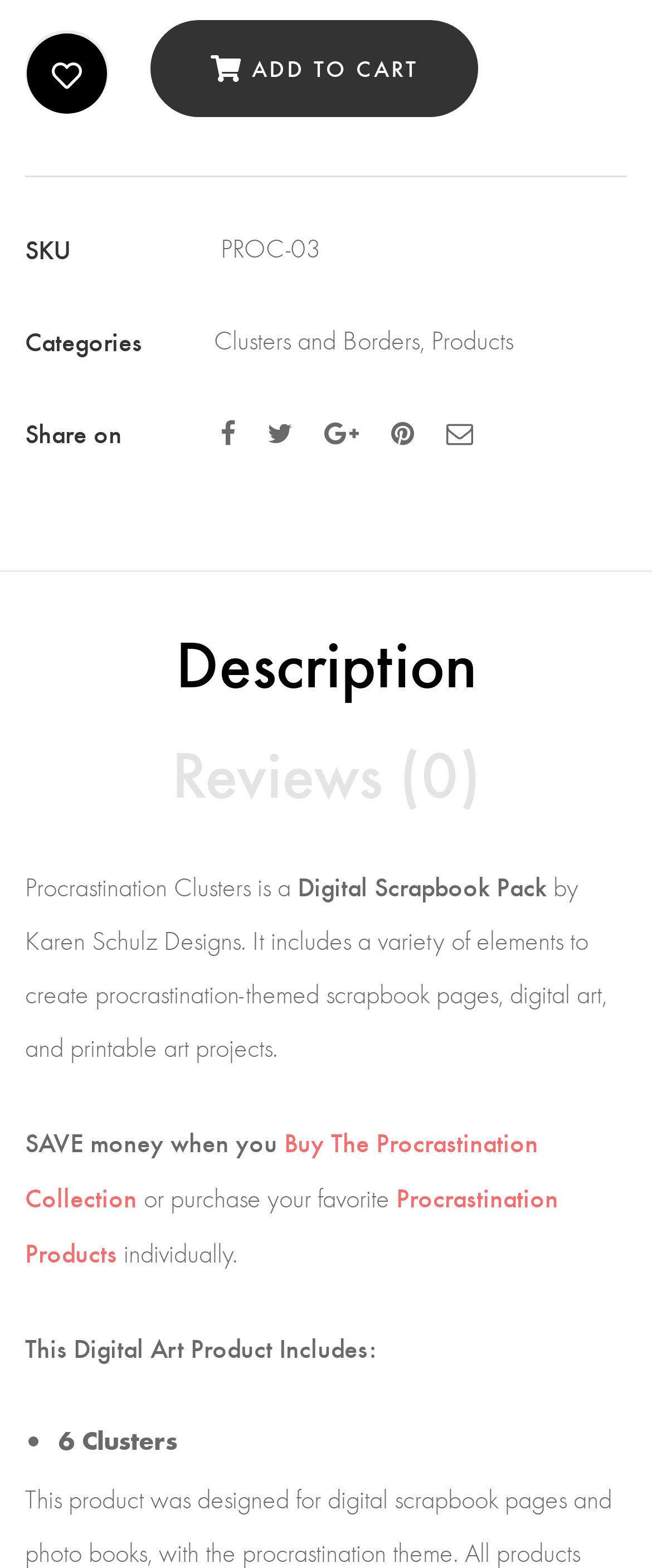What is the author of this digital art product?
Please provide a single word or phrase as your answer based on the screenshot.

Karen Schulz Designs